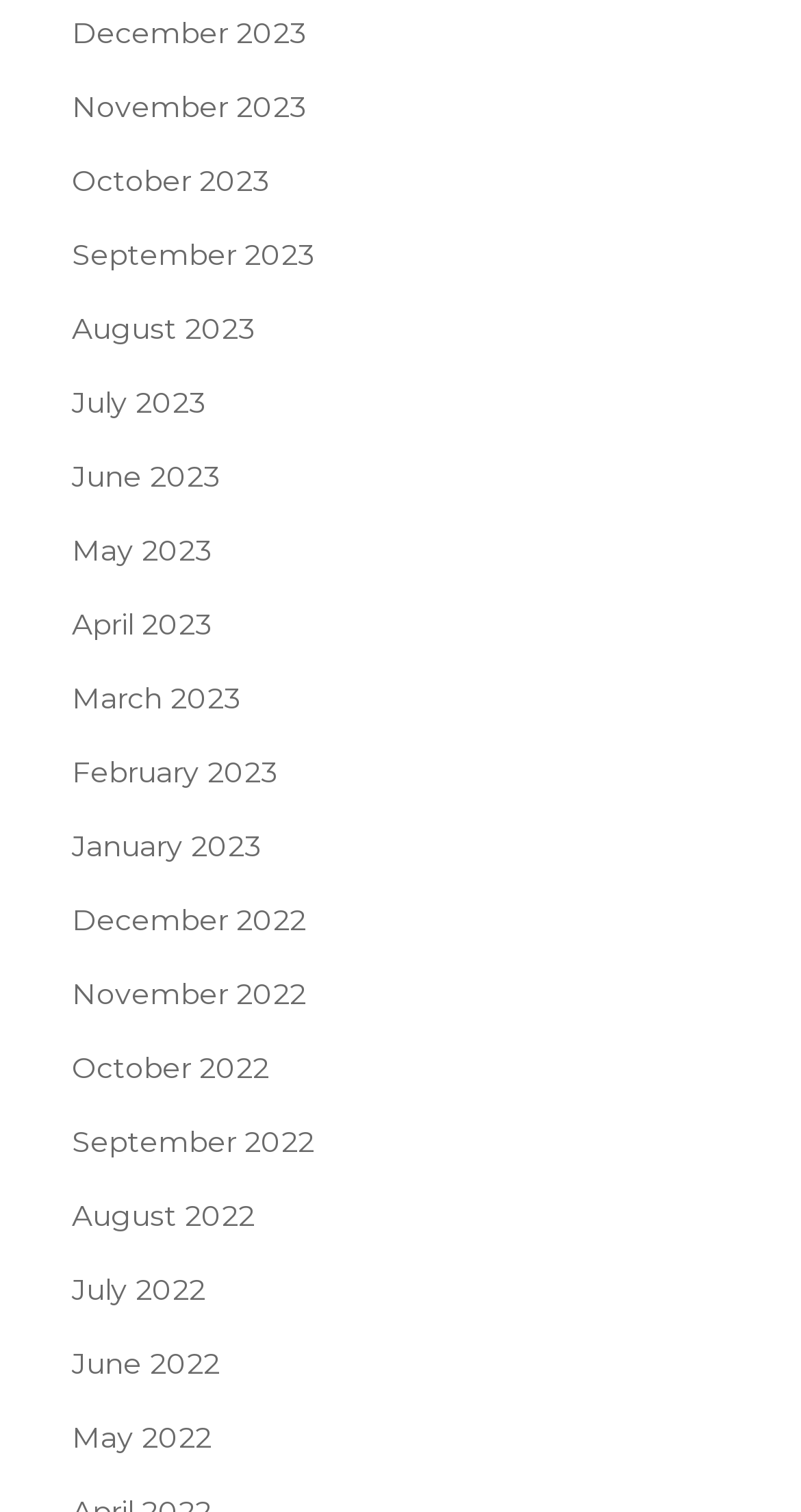Are the links in chronological order?
Answer with a single word or short phrase according to what you see in the image.

Yes